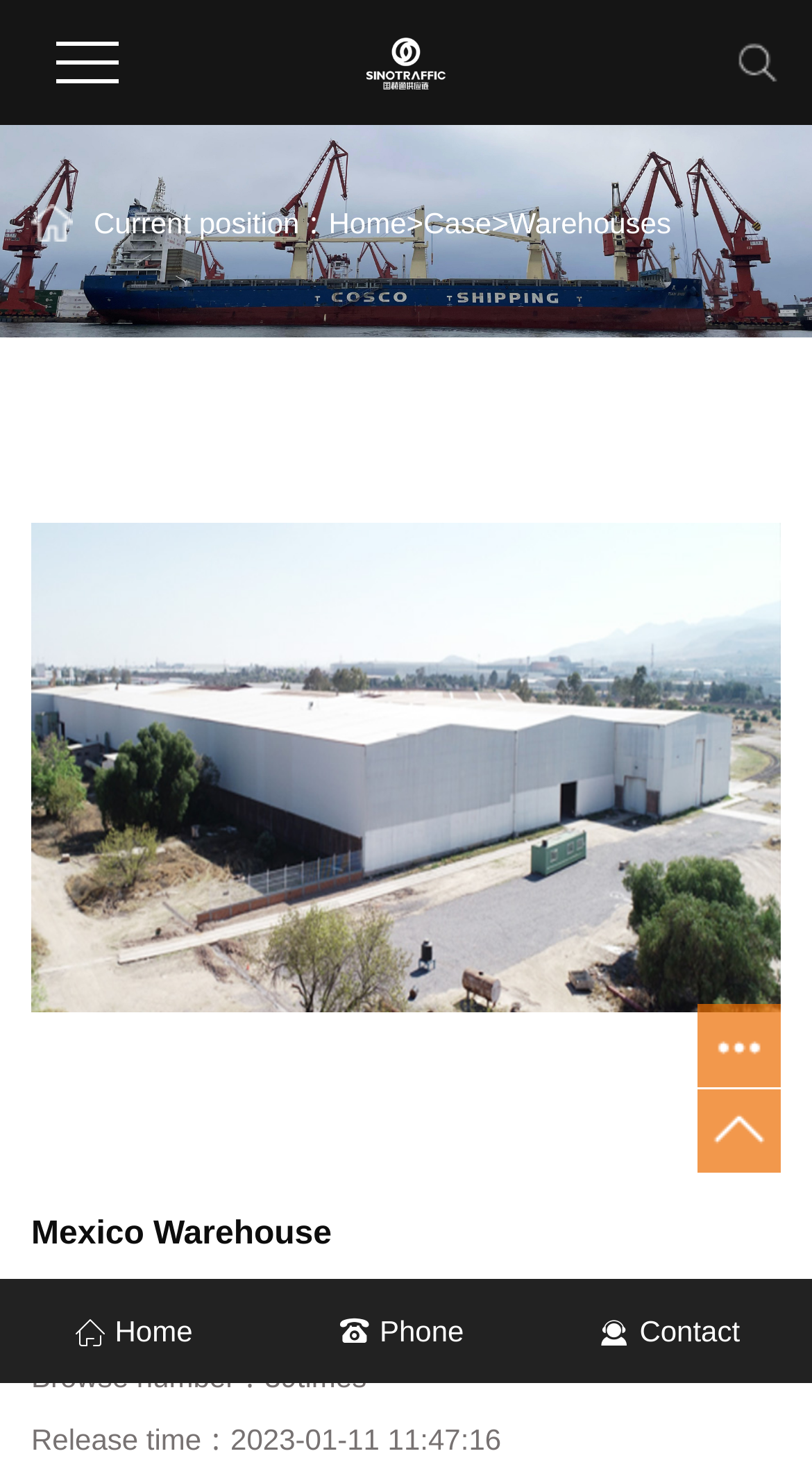What is the release time of Mexico Warehouse?
Refer to the image and respond with a one-word or short-phrase answer.

2023-01-11 11:47:16